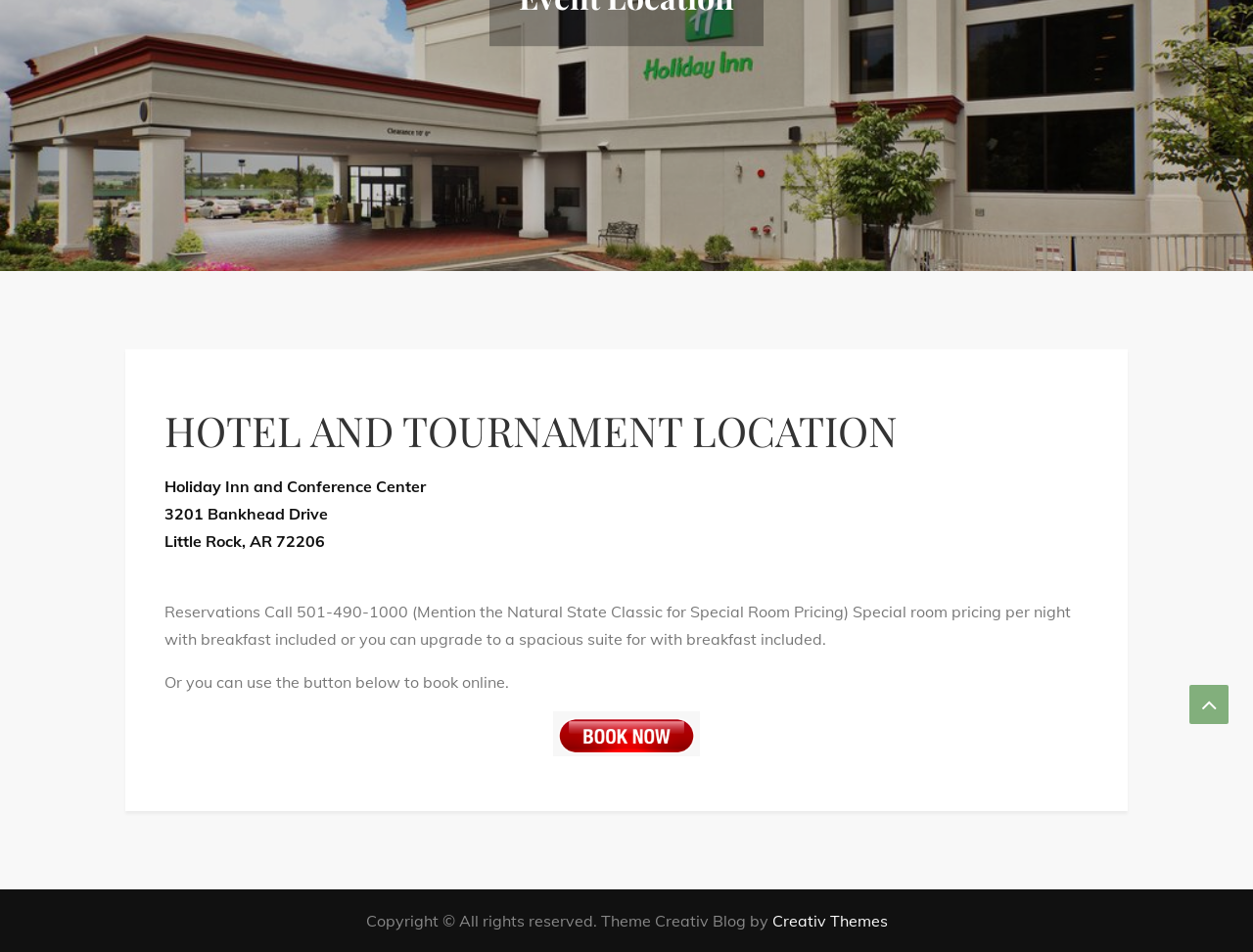Give the bounding box coordinates for the element described as: "Creativ Themes".

[0.616, 0.957, 0.708, 0.978]